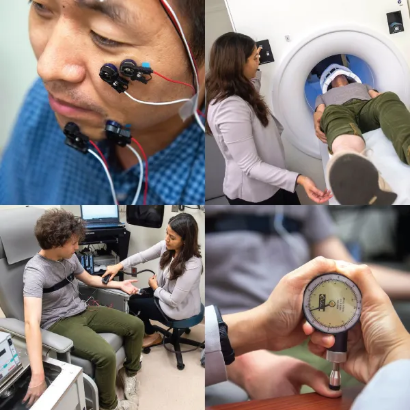Based on the image, provide a detailed and complete answer to the question: 
What is the researcher doing in the upper right corner?

The researcher in the upper right corner is carefully monitoring a volunteer who is lying inside an imaging machine, indicating the use of advanced technology to visualize brain activity or responses to pain.